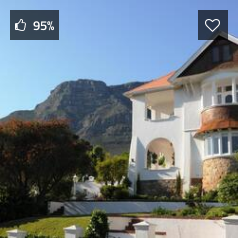What is the customer rating of the guesthouse?
Please respond to the question with a detailed and well-explained answer.

The customer rating can be found in the overlay, which indicates a high rating of 95%, reflecting the positive experiences of previous guests.